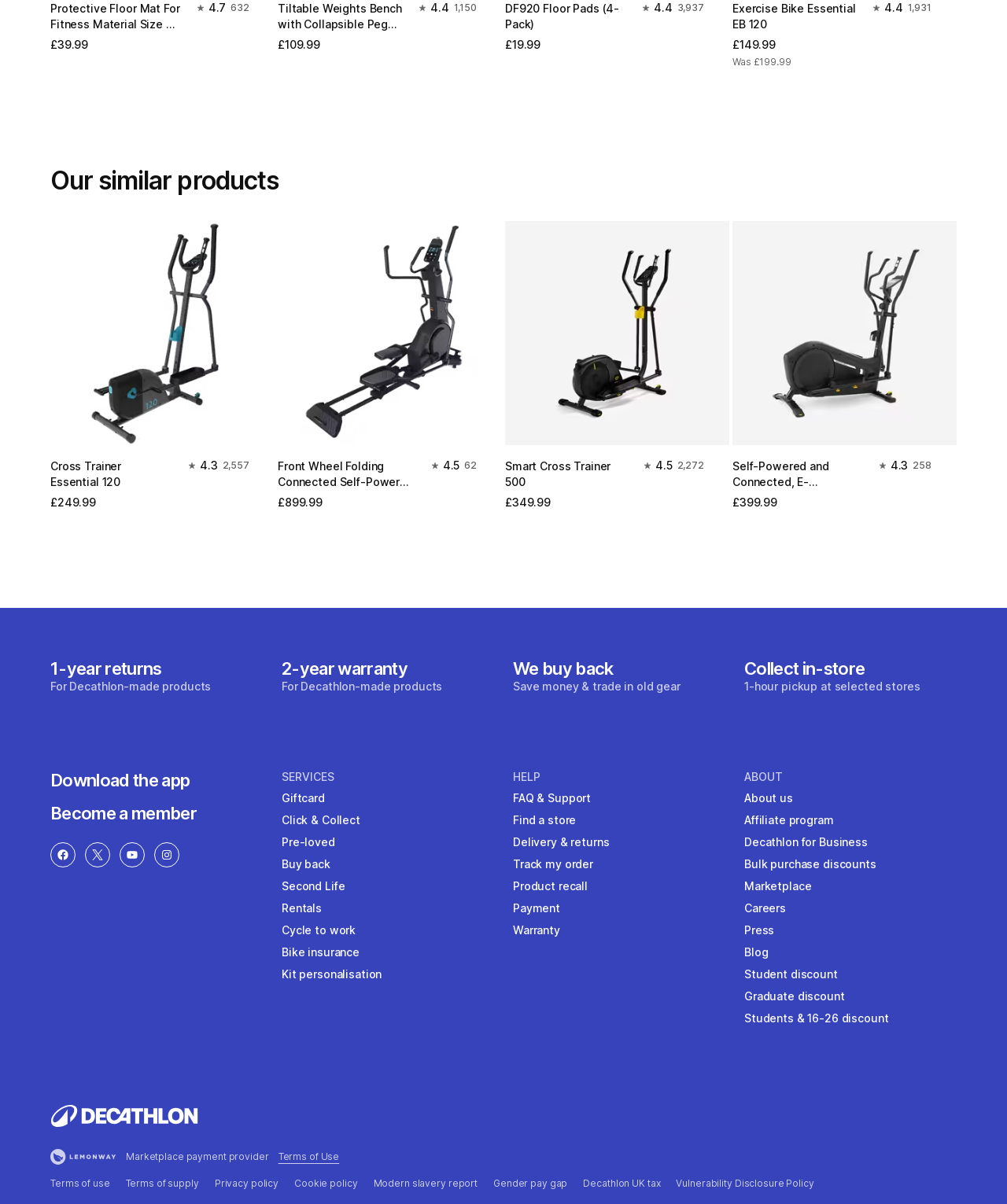Please identify the bounding box coordinates of the element that needs to be clicked to perform the following instruction: "View similar product Cross Trainer Essential 120".

[0.05, 0.183, 0.273, 0.369]